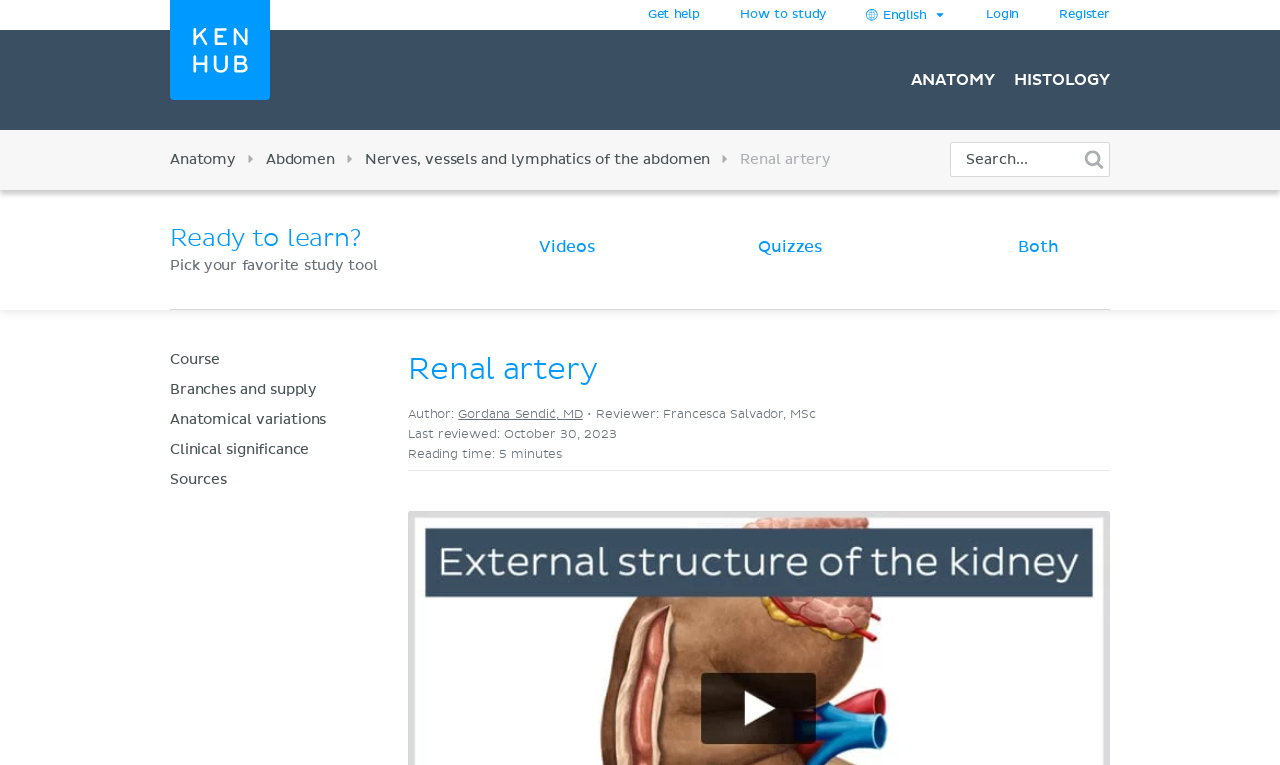Provide the bounding box coordinates of the HTML element described as: "Course". The bounding box coordinates should be four float numbers between 0 and 1, i.e., [left, top, right, bottom].

[0.133, 0.462, 0.172, 0.48]